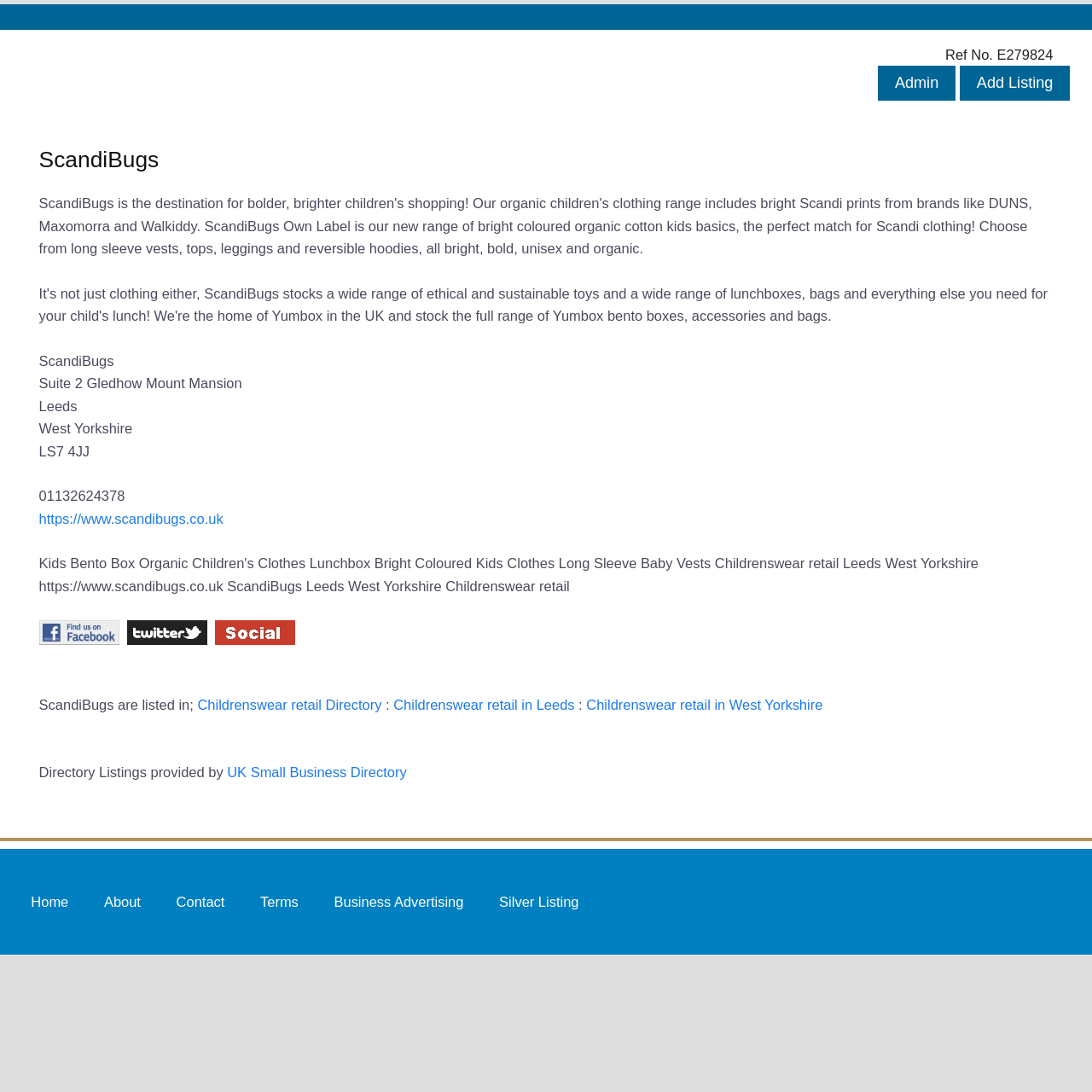What is the reference number?
Answer the question with a single word or phrase by looking at the picture.

E279824